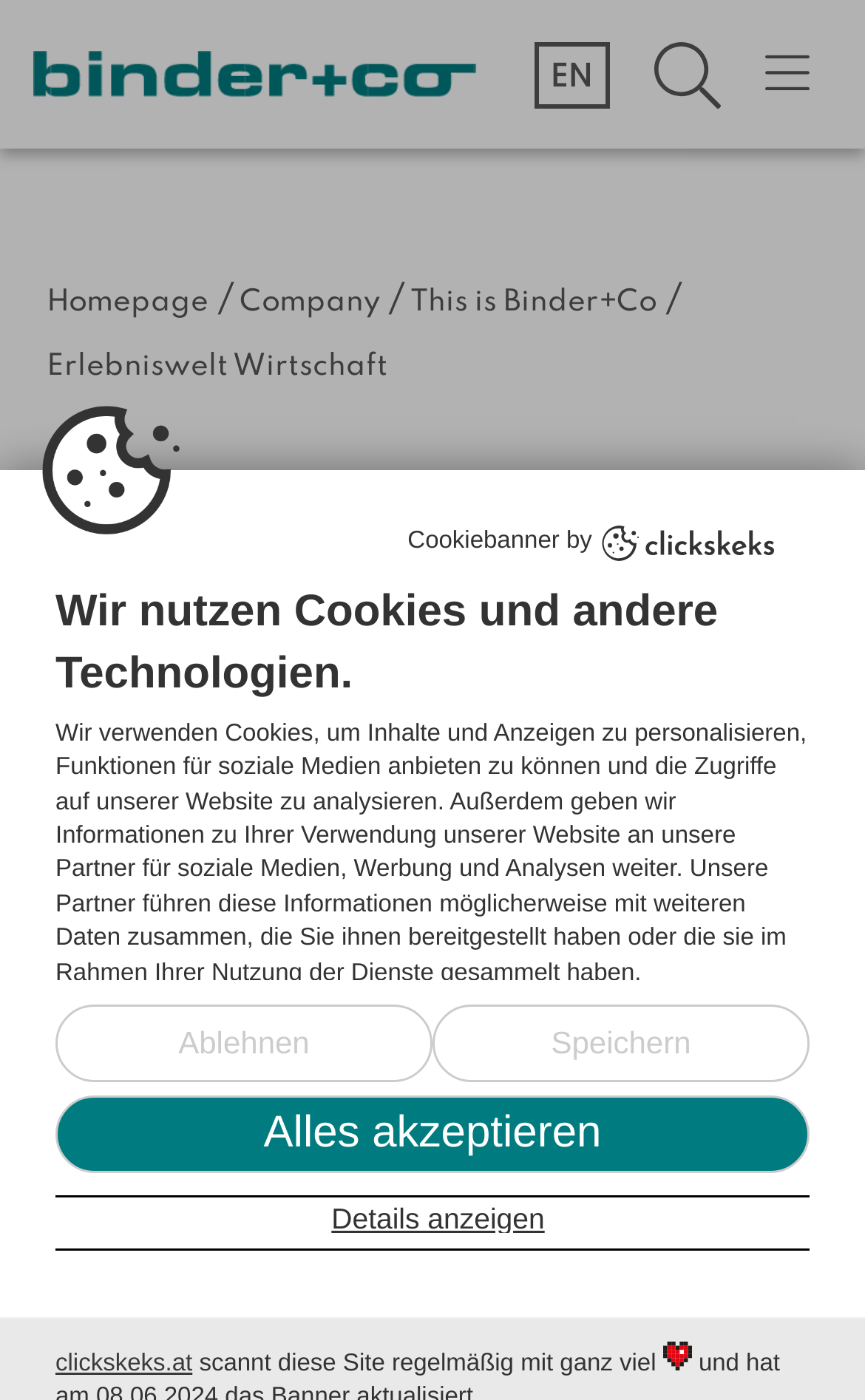Observe the image and answer the following question in detail: How many languages can the website be translated to?

The language navigation menu has 6 menu items, which are DE, EN, IT, ES, FR, and RU, indicating that the website can be translated to 6 languages.